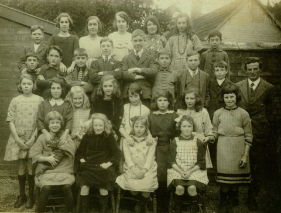What is the significance of the photograph?
Give a detailed explanation using the information visible in the image.

According to the caption, the photograph serves as a significant visual representation of the community and education during the early 20th century, and is accompanied by a caption stating its historical importance within the local history context.